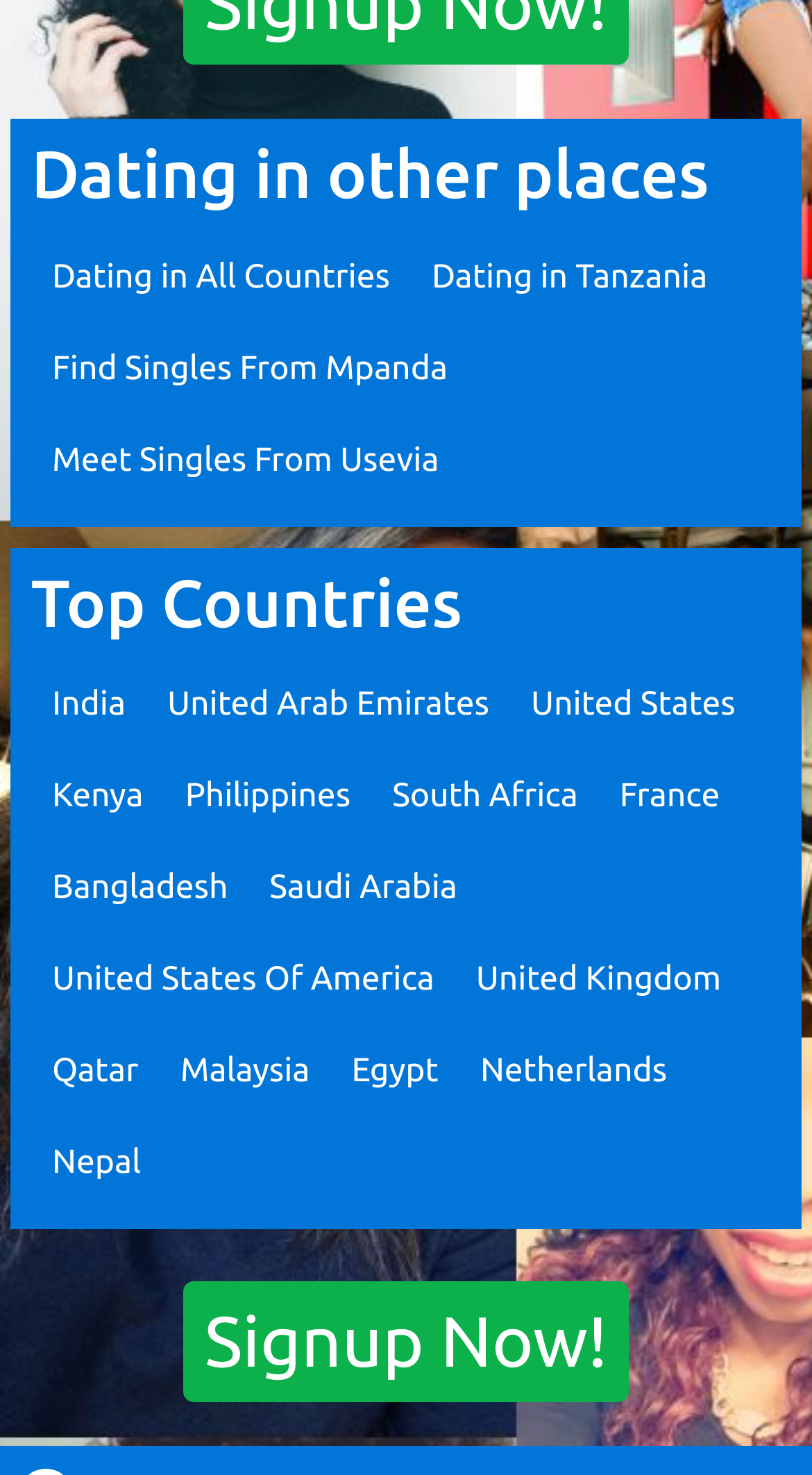Please specify the bounding box coordinates in the format (top-left x, top-left y, bottom-right x, bottom-right y), with all values as floating point numbers between 0 and 1. Identify the bounding box of the UI element described by: India

[0.064, 0.464, 0.155, 0.49]